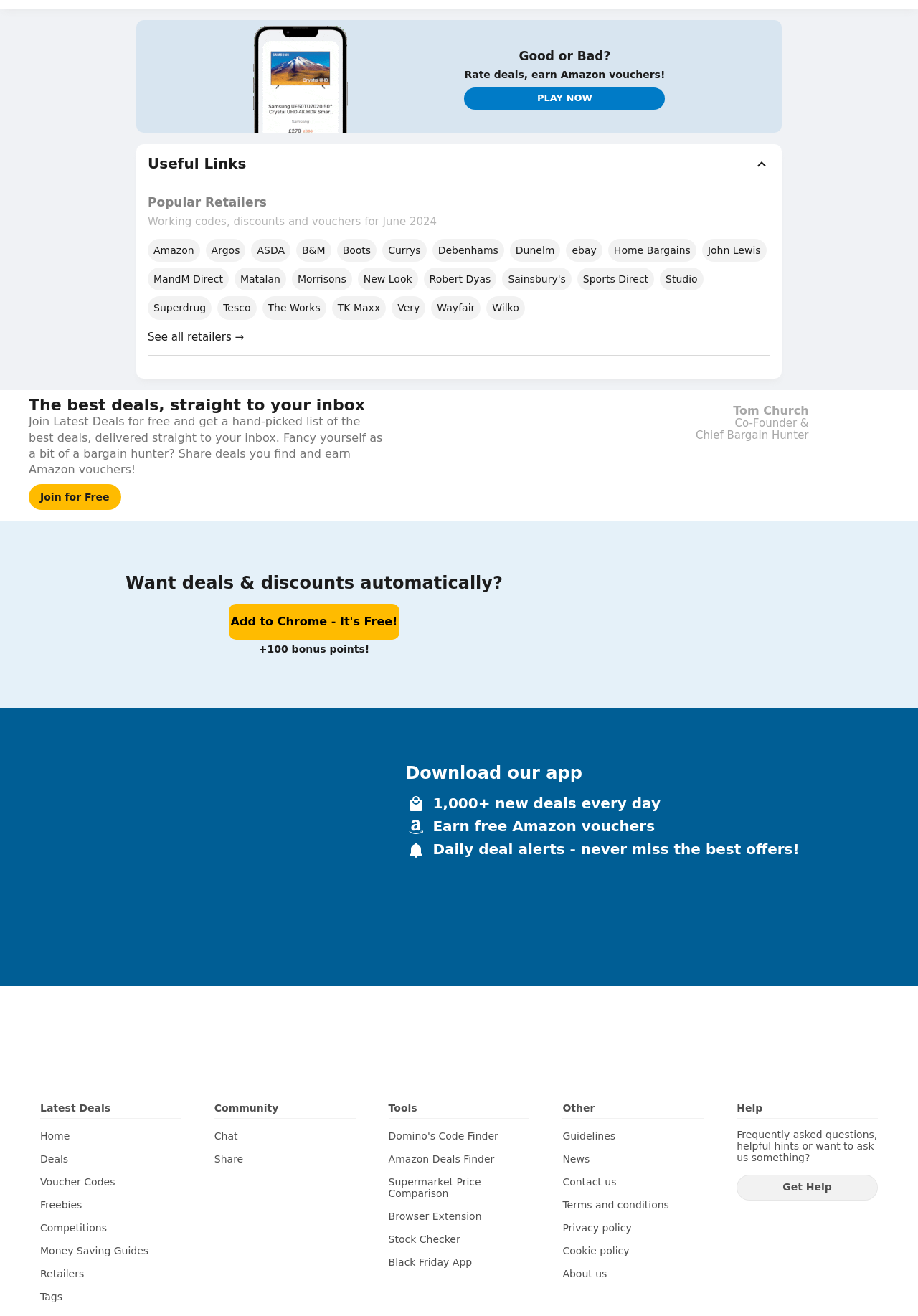Please identify the coordinates of the bounding box for the clickable region that will accomplish this instruction: "Click on the 'Home' link".

[0.044, 0.859, 0.197, 0.867]